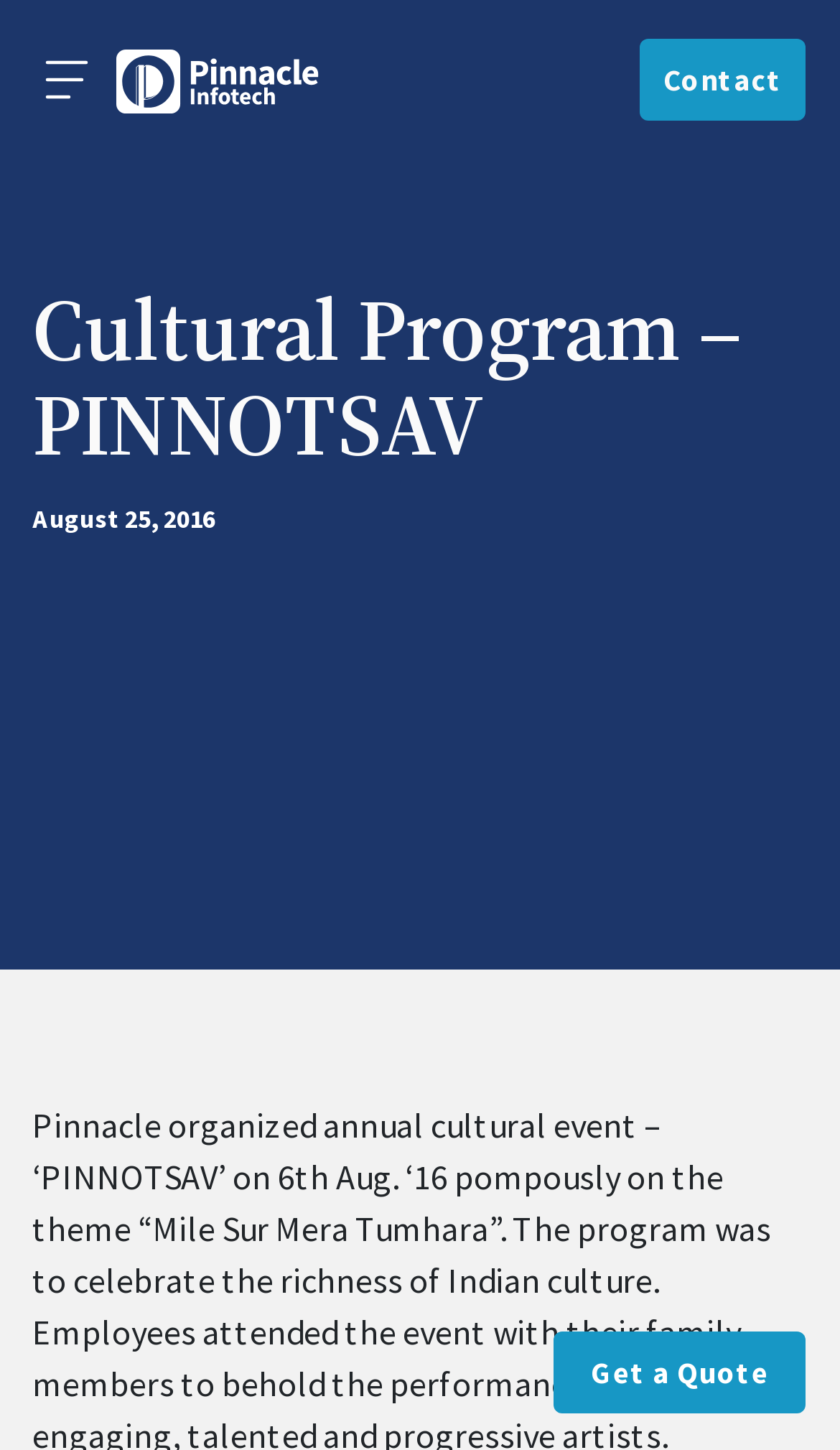Find and provide the bounding box coordinates for the UI element described here: "Get a Quote". The coordinates should be given as four float numbers between 0 and 1: [left, top, right, bottom].

[0.66, 0.918, 0.959, 0.975]